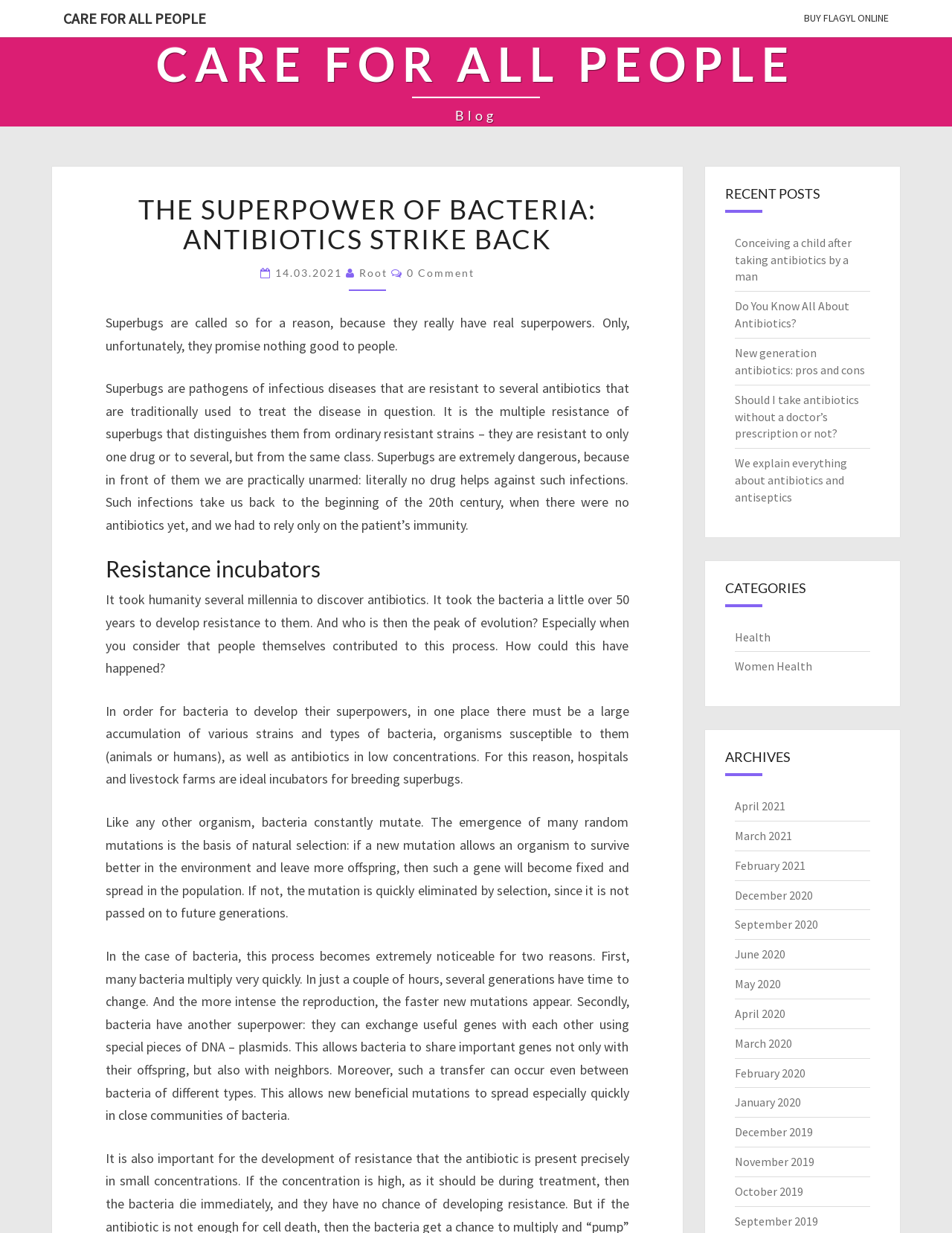How do bacteria exchange useful genes?
Provide an in-depth and detailed answer to the question.

The webpage explains that bacteria have the superpower of exchanging useful genes with each other using special pieces of DNA called plasmids, which allows them to share important genes not only with their offspring but also with neighbors, enabling new beneficial mutations to spread quickly in close communities of bacteria.